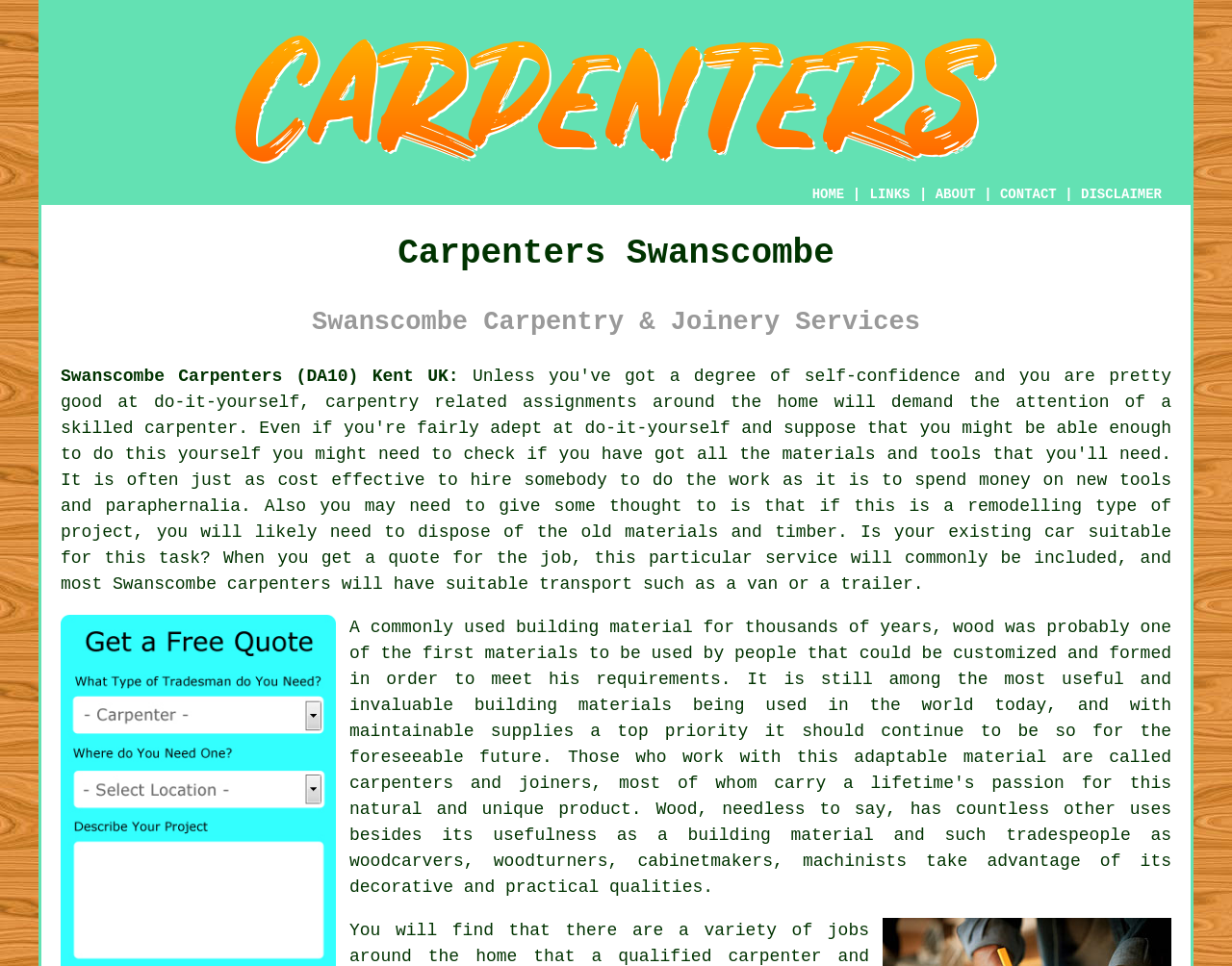What is the location of the service provider?
Use the information from the image to give a detailed answer to the question.

I can determine the location of the service provider by looking at the heading 'Carpenters Swanscombe' and the text 'Swanscombe Carpenters (DA10) Kent UK:' which explicitly mentions the location.